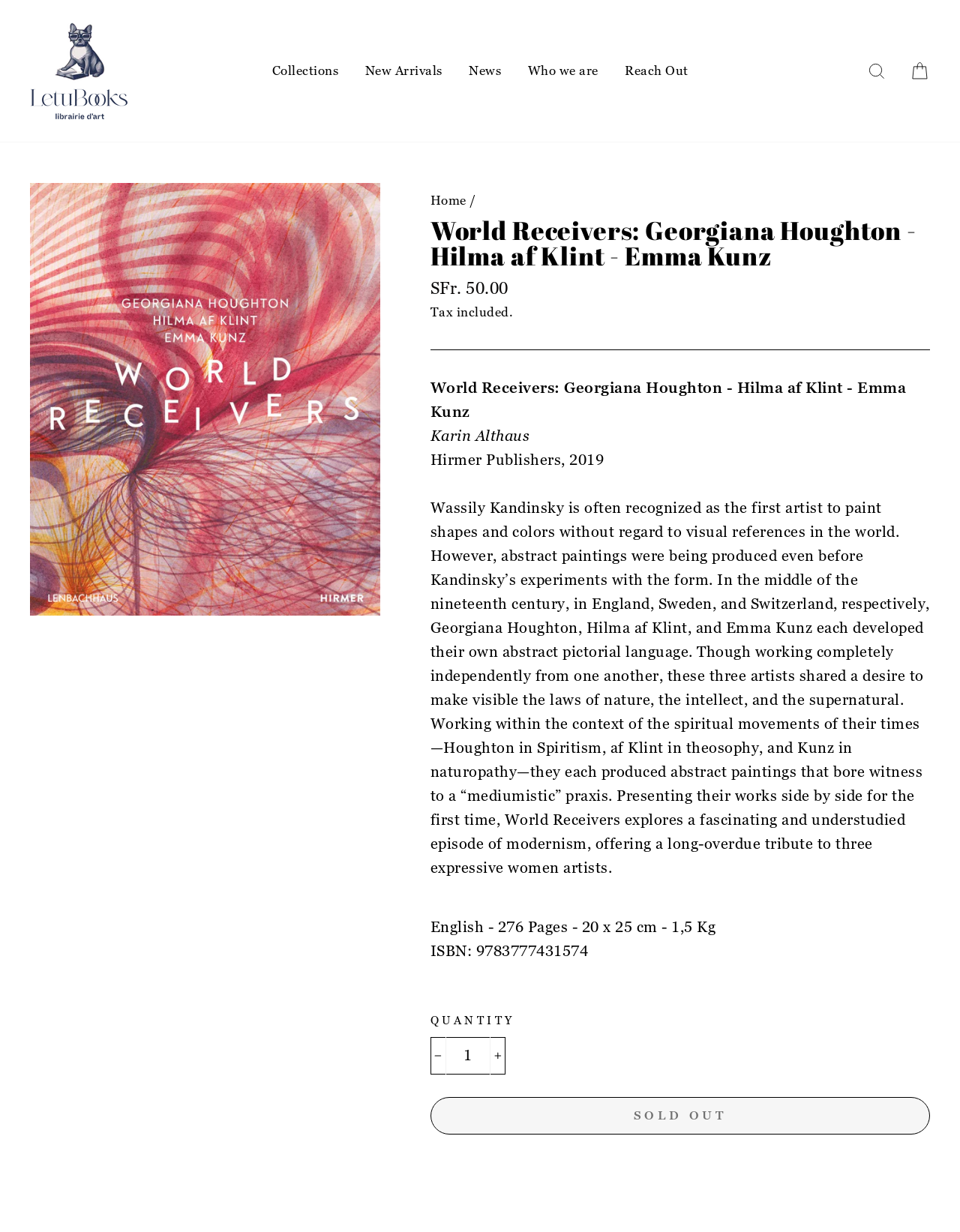Is the book available for purchase?
Based on the image, provide a one-word or brief-phrase response.

No